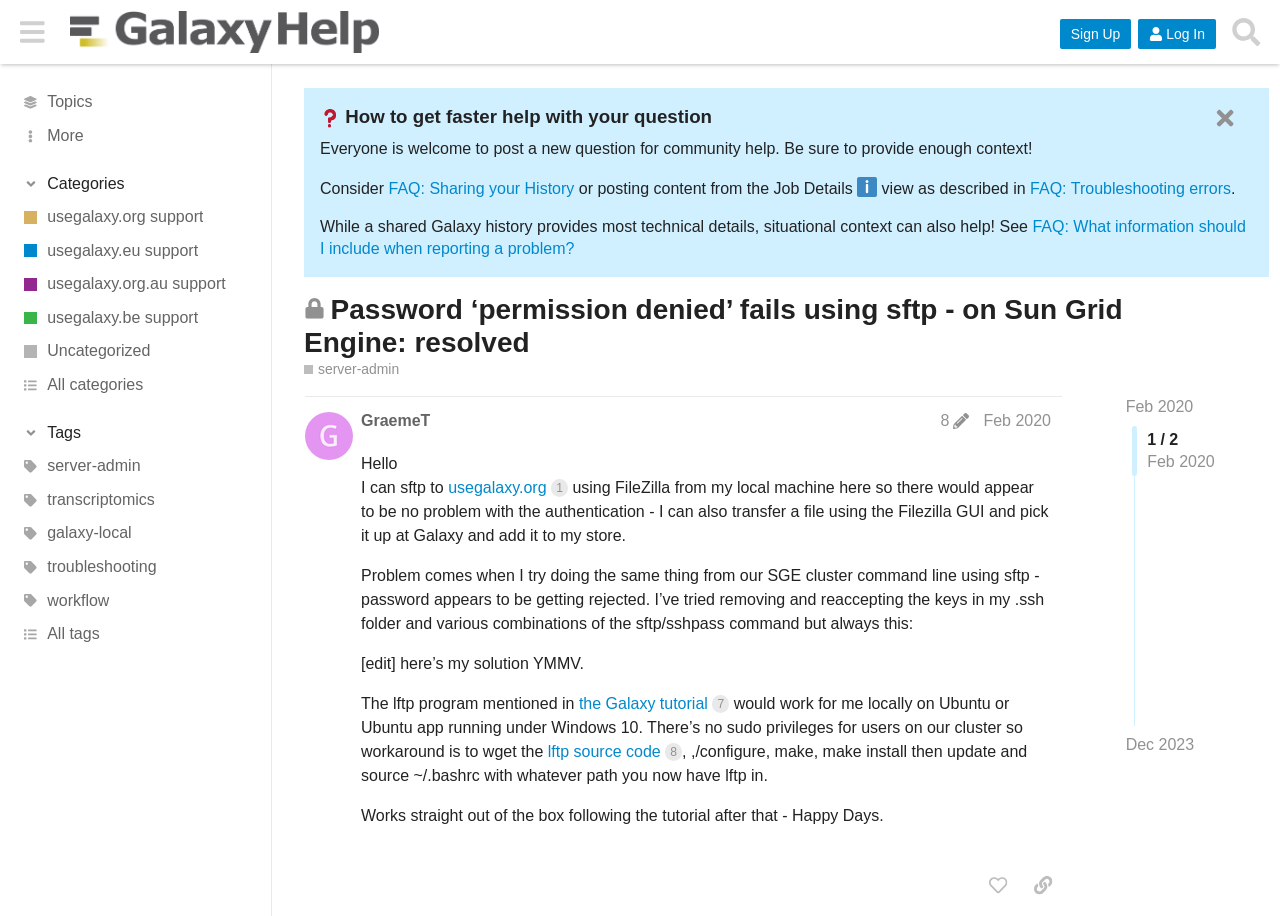What is the topic of the closed discussion thread?
Answer the question based on the image using a single word or a brief phrase.

Password permission denied fails using sftp